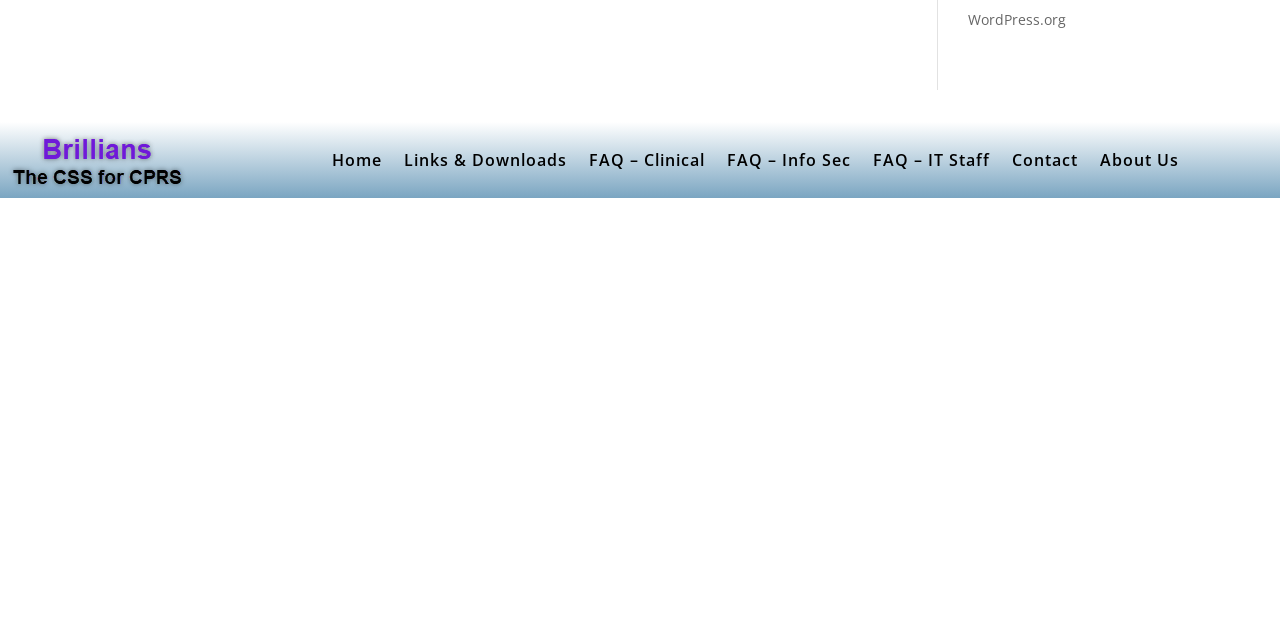Provide the bounding box coordinates for the UI element that is described as: "About Us".

[0.859, 0.19, 0.921, 0.309]